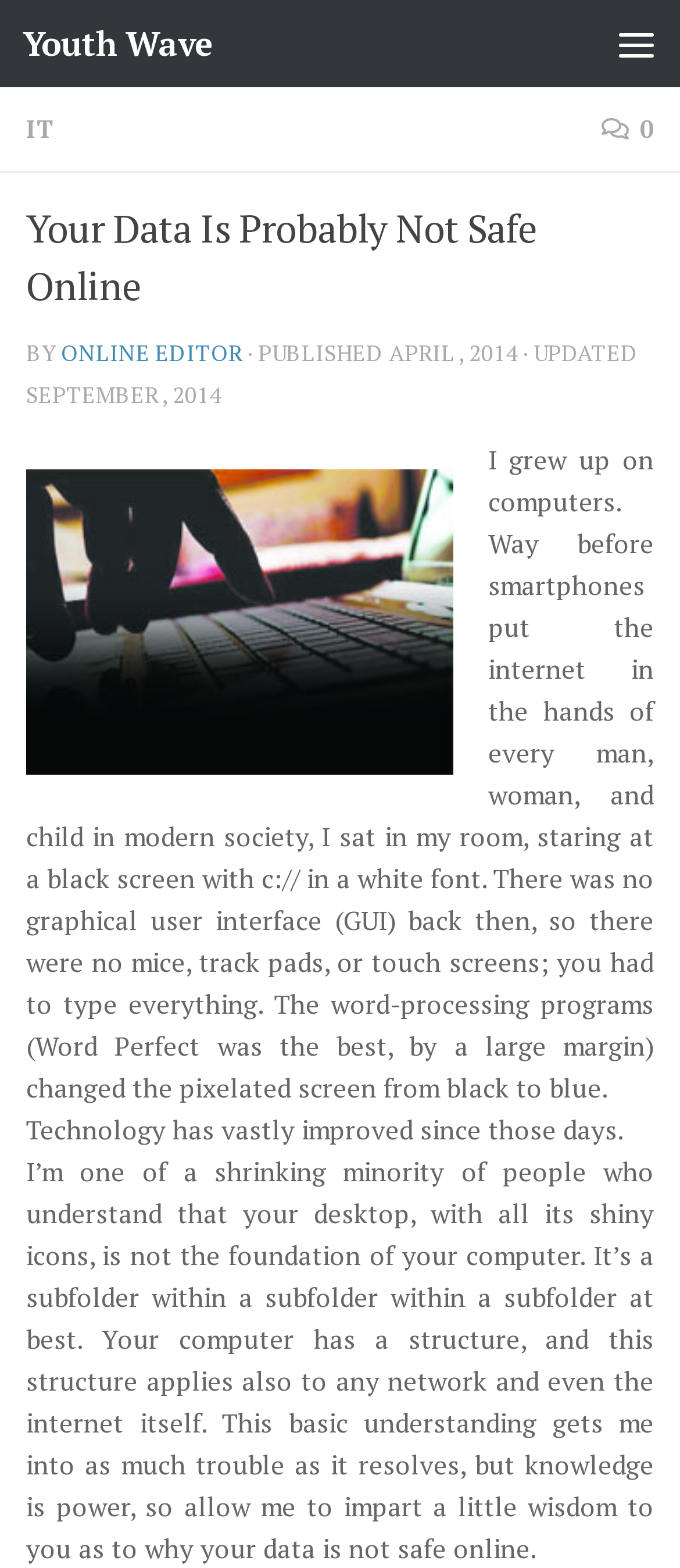What is the name of the website?
Using the image as a reference, give a one-word or short phrase answer.

Youth Wave